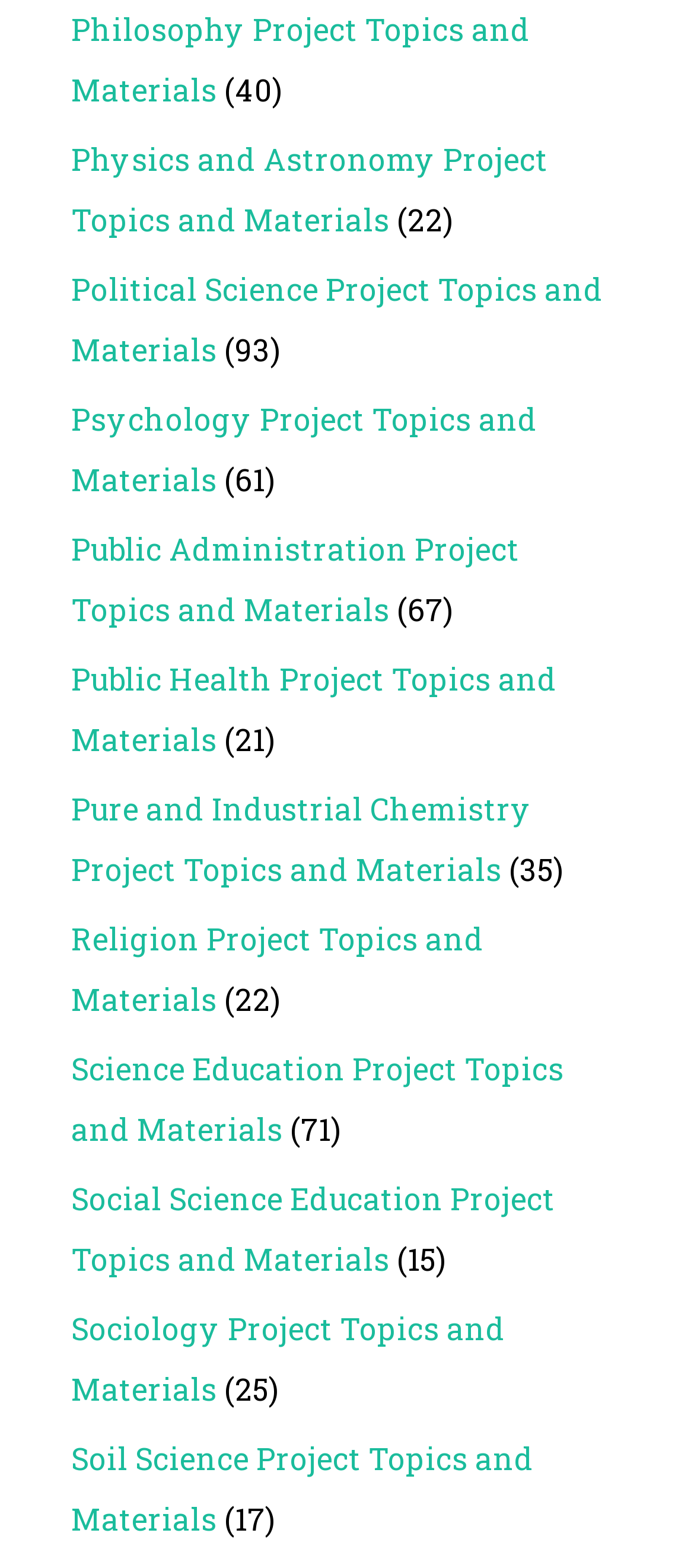What is the vertical position of 'Psychology' relative to 'Philosophy'?
Look at the screenshot and give a one-word or phrase answer.

Below